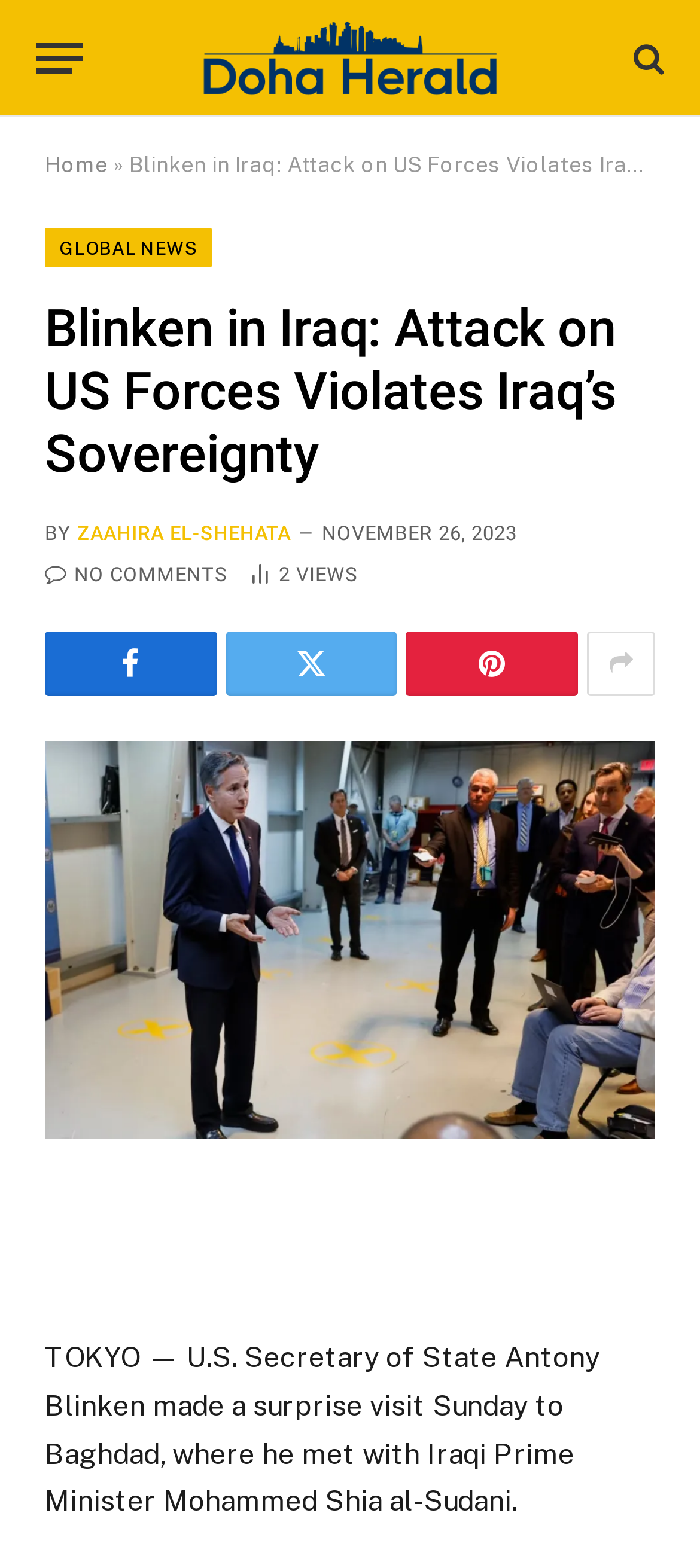Locate and extract the text of the main heading on the webpage.

Blinken in Iraq: Attack on US Forces Violates Iraq’s Sovereignty 